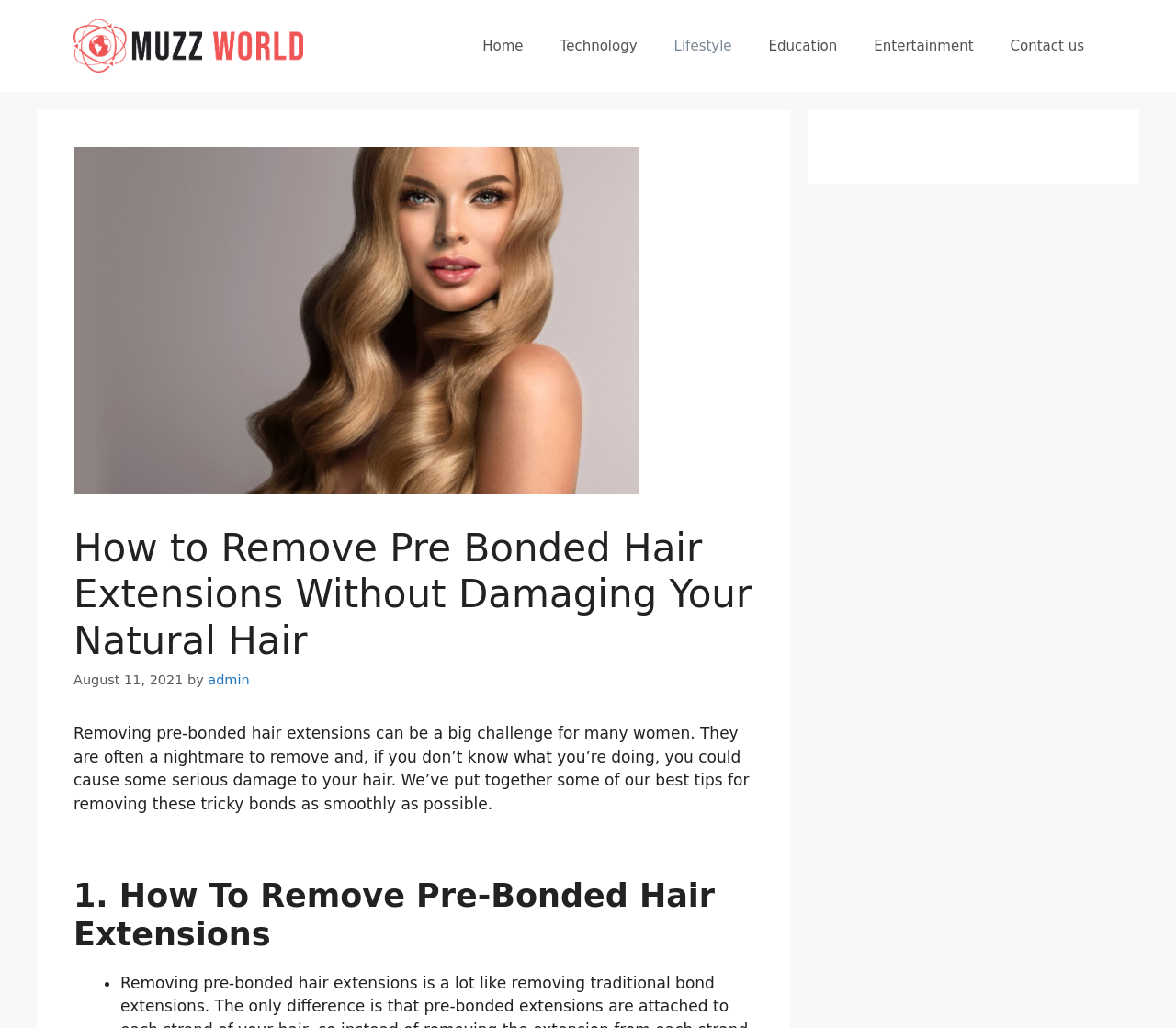What is the website's name?
Examine the image and provide an in-depth answer to the question.

The website's name can be found in the top-left corner of the webpage, where the logo is located. The logo is an image with the text 'Muzz World'.